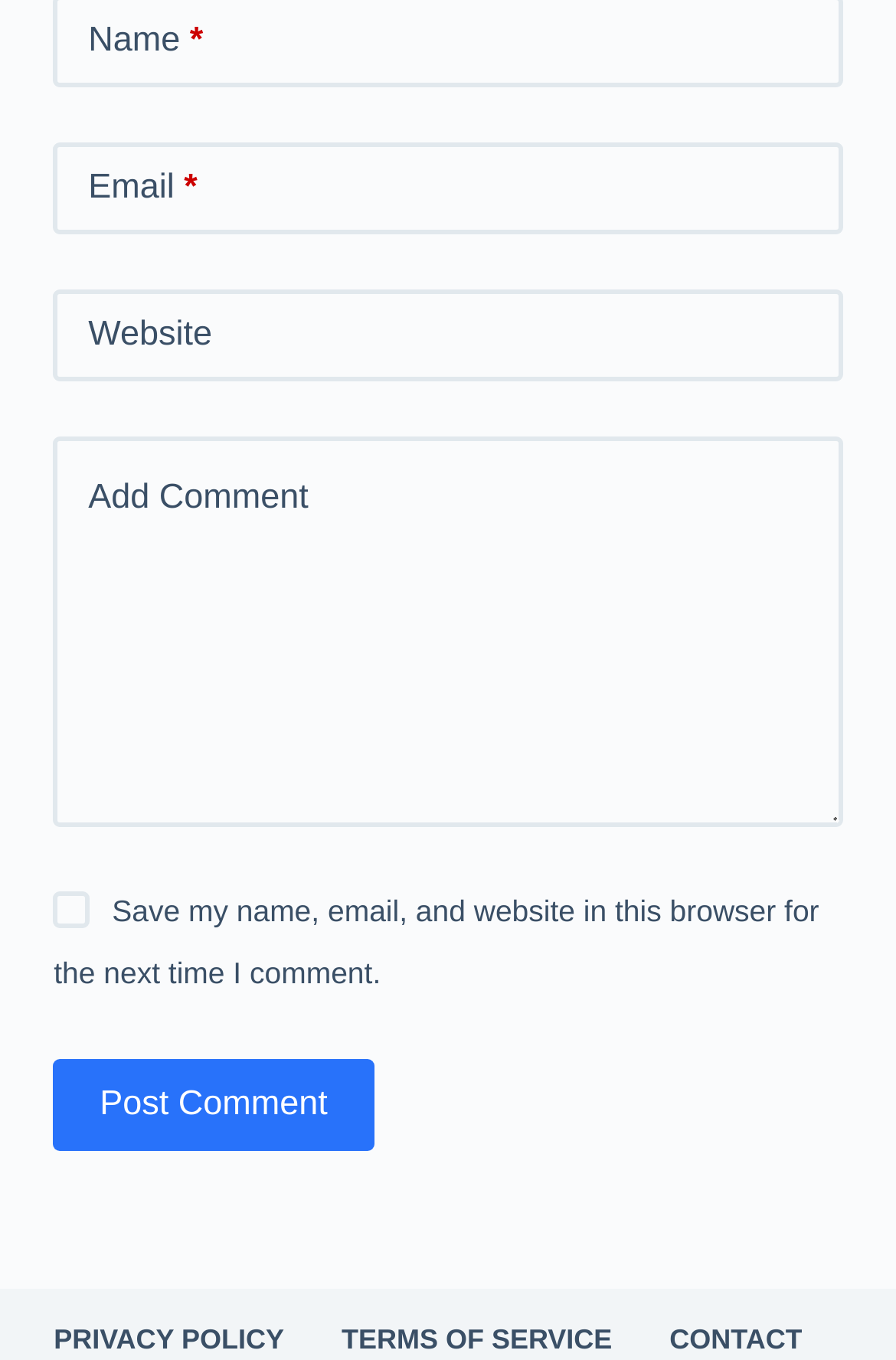Determine the bounding box coordinates for the element that should be clicked to follow this instruction: "Post the comment". The coordinates should be given as four float numbers between 0 and 1, in the format [left, top, right, bottom].

[0.06, 0.779, 0.417, 0.847]